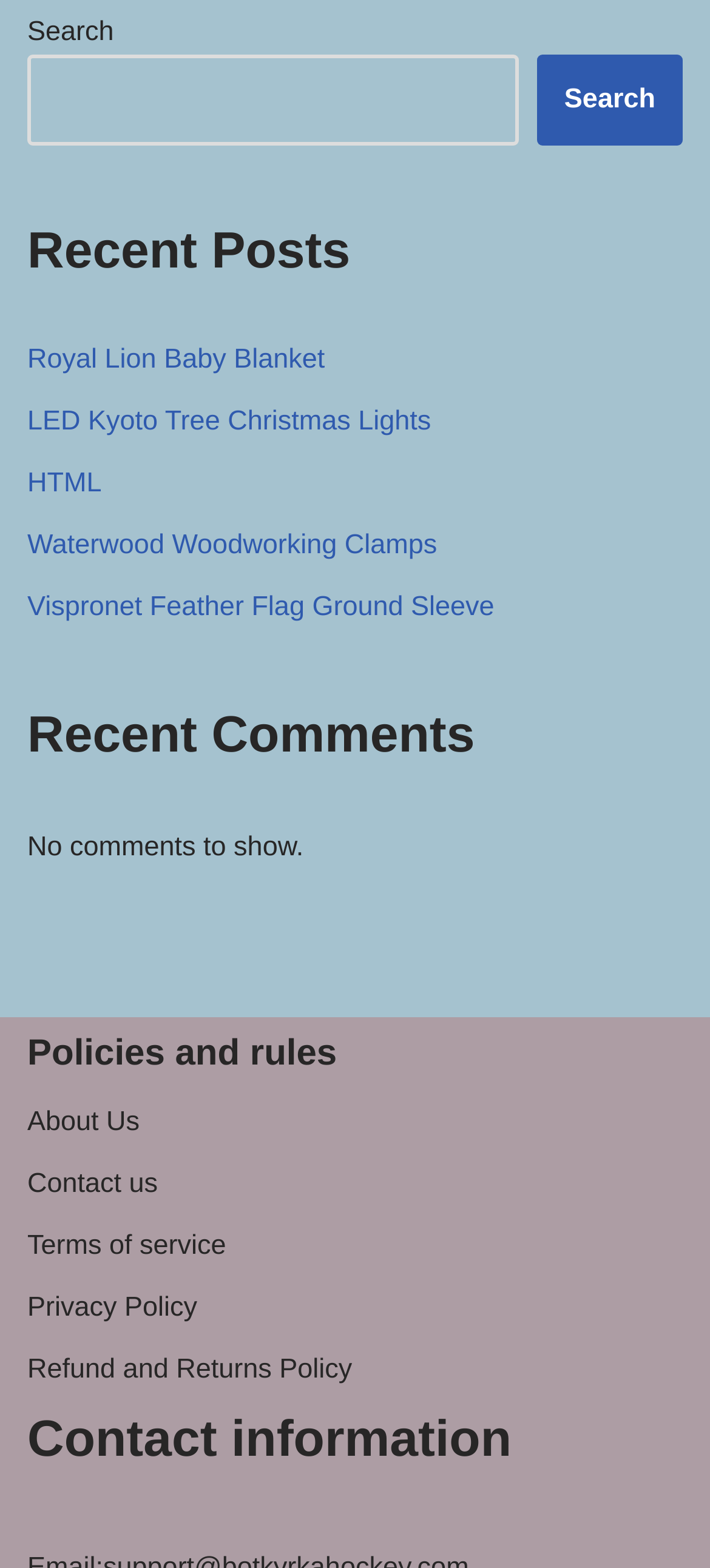Given the element description, predict the bounding box coordinates in the format (top-left x, top-left y, bottom-right x, bottom-right y), using floating point numbers between 0 and 1: LED Kyoto Tree Christmas Lights

[0.038, 0.259, 0.607, 0.279]